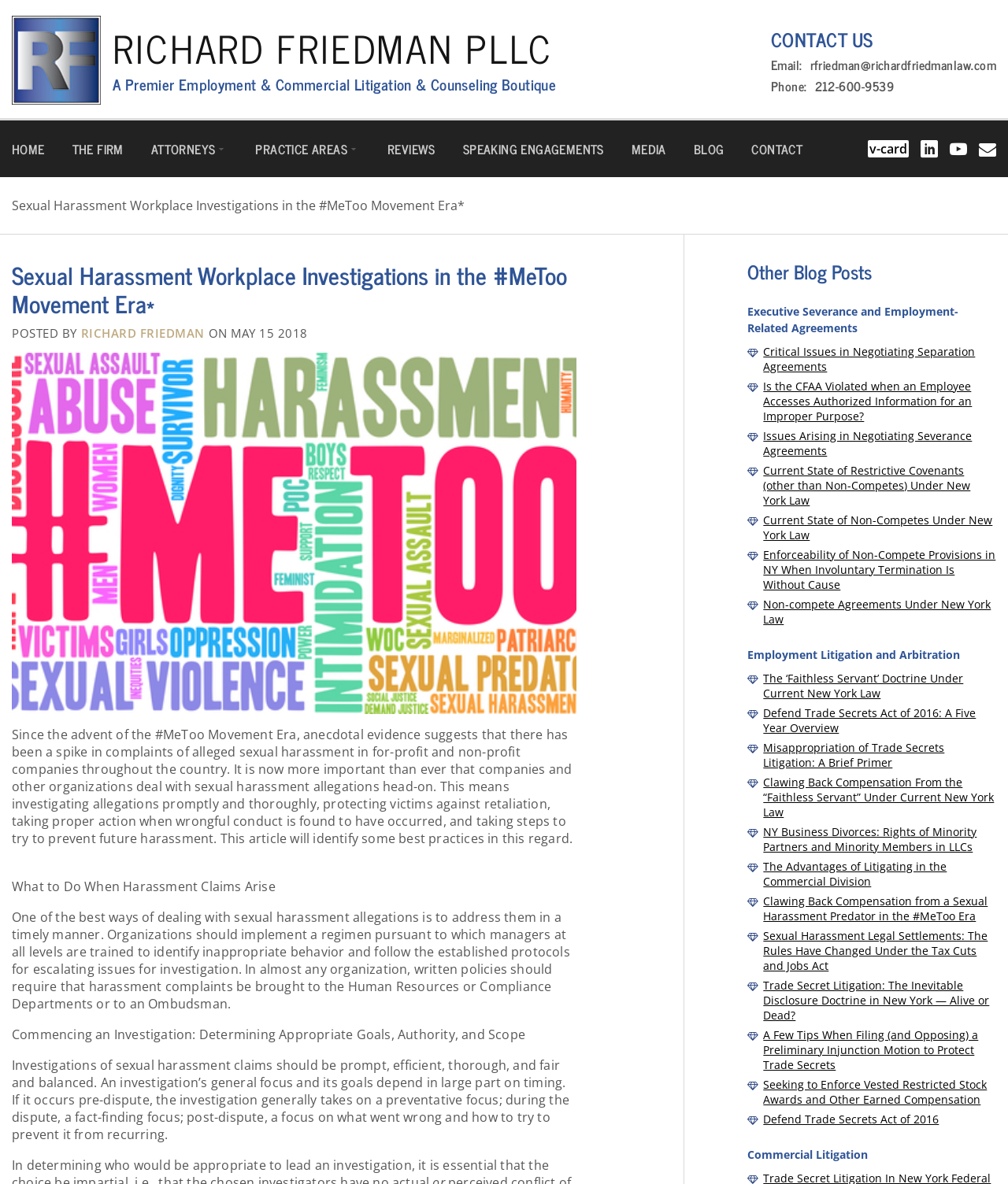Please provide the bounding box coordinates for the UI element as described: "Home". The coordinates must be four floats between 0 and 1, represented as [left, top, right, bottom].

[0.012, 0.12, 0.044, 0.131]